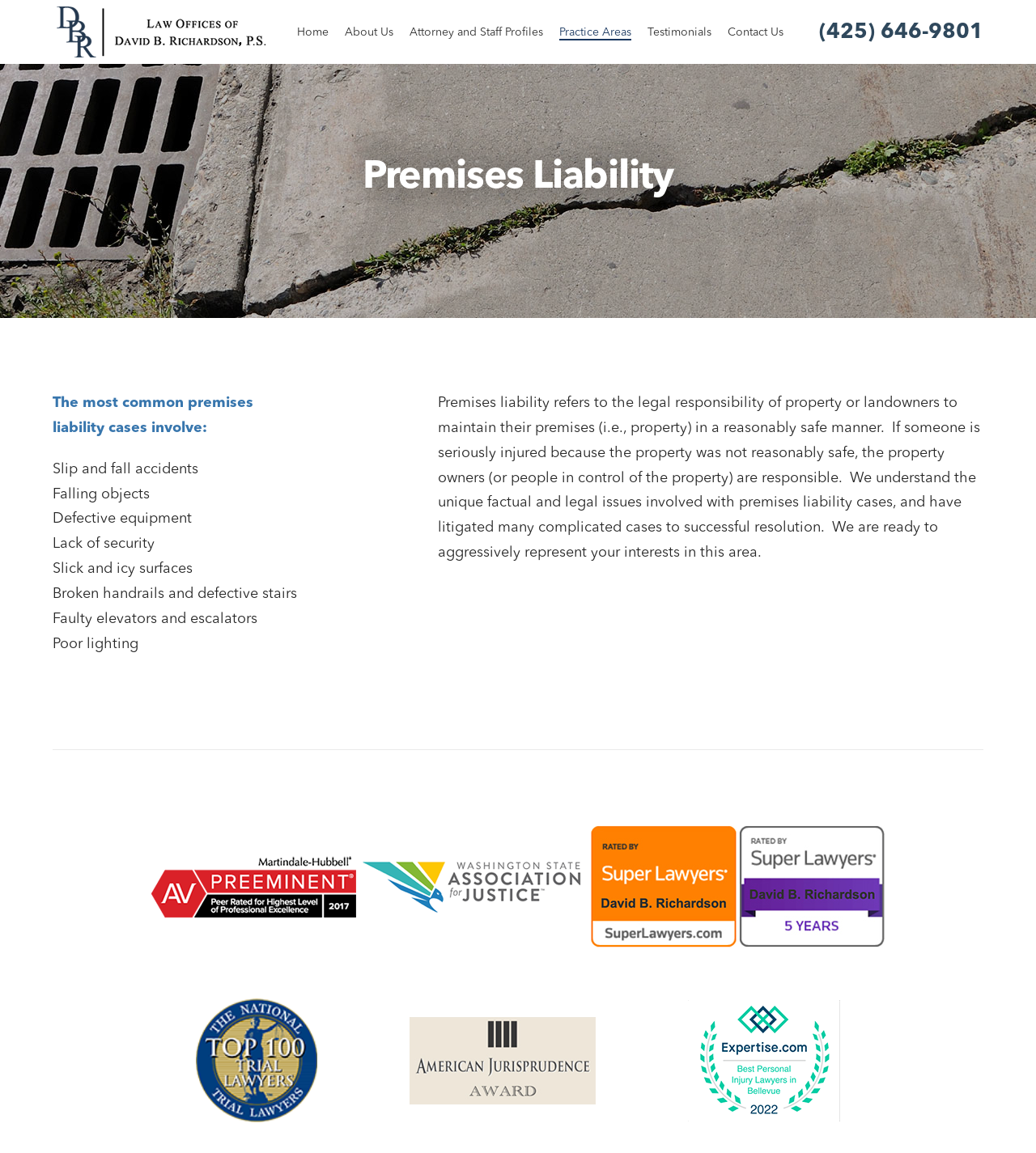Given the description: "Testimonials", determine the bounding box coordinates of the UI element. The coordinates should be formatted as four float numbers between 0 and 1, [left, top, right, bottom].

[0.625, 0.021, 0.687, 0.035]